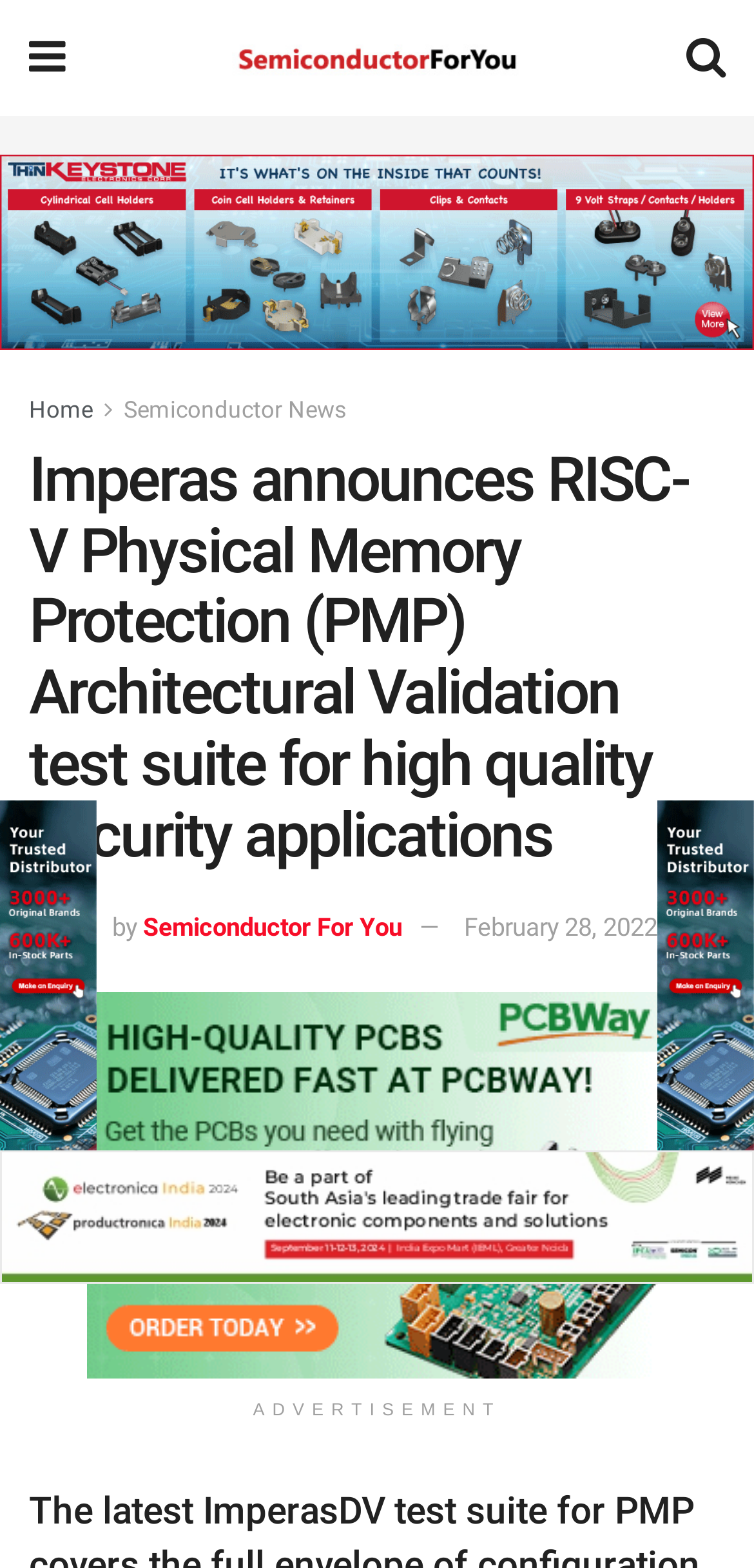Give an in-depth explanation of the webpage layout and content.

The webpage is about Imperas Software Ltd.'s announcement of the beta release of a RISC-V Physical Memory Protection (PMP) Architectural Validation test suite for high-quality security applications. 

At the top left corner, there is a link with a Facebook icon. Next to it, there is a link to "Semiconductor for You" with an accompanying image. On the top right corner, there is a link with a Twitter icon. 

Below these icons, there is a horizontal navigation menu with links to "Home" and "Semiconductor News". 

The main heading of the webpage is "Imperas announces RISC-V Physical Memory Protection (PMP) Architectural Validation test suite for high quality security applications", which is located below the navigation menu. 

On the left side, there is an image of "Semiconductor For You" logo, followed by the text "by" and a link to "Semiconductor For You". Next to it, there is a link to the date "February 28, 2022". 

In the middle of the page, there is an advertisement section with a heading "ADVERTISEMENT". 

At the bottom of the page, there are three columns of links, each with an accompanying image. The left column has a single link, the middle column has a single link, and the right column has a single link.